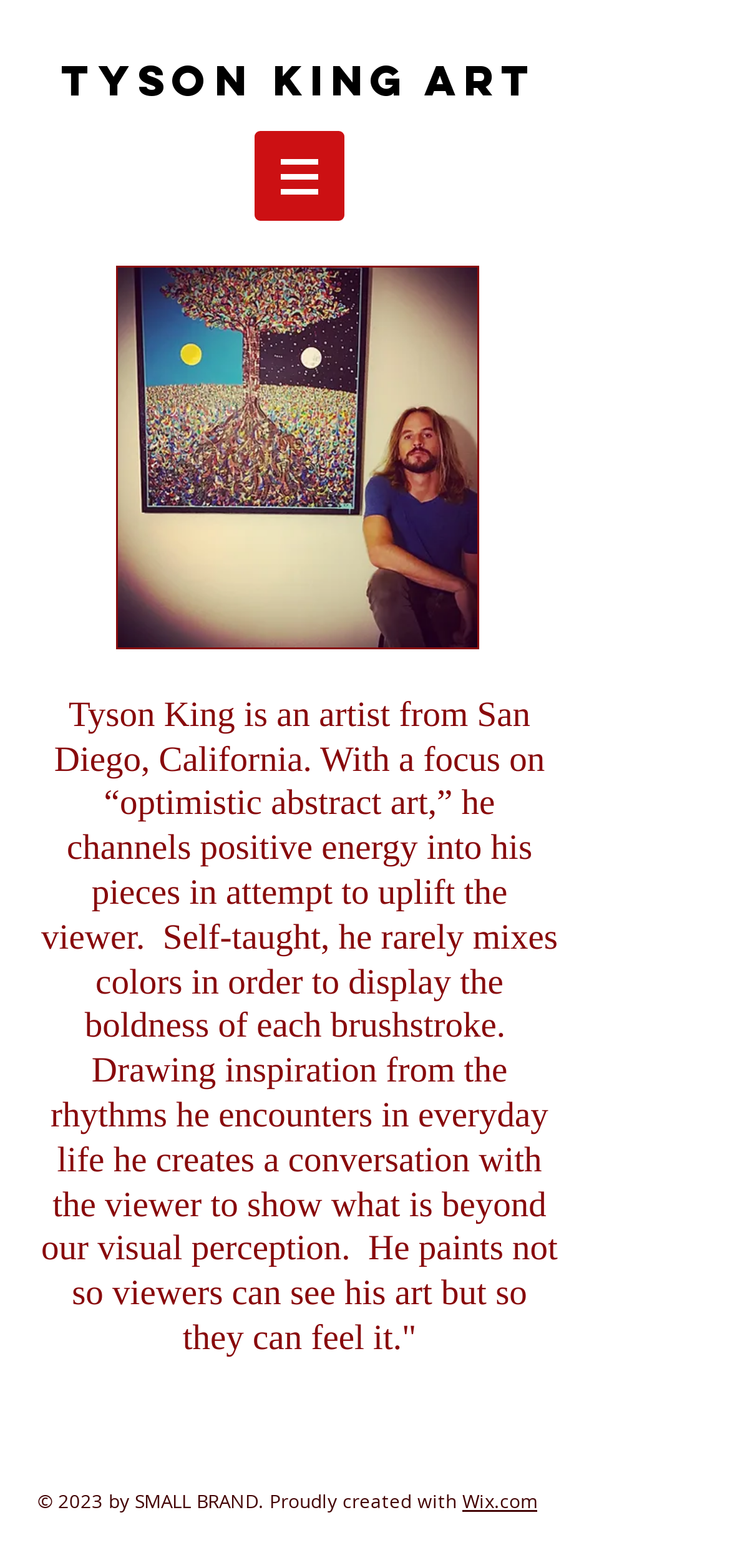Please reply to the following question using a single word or phrase: 
Where is the artist from?

San Diego, California